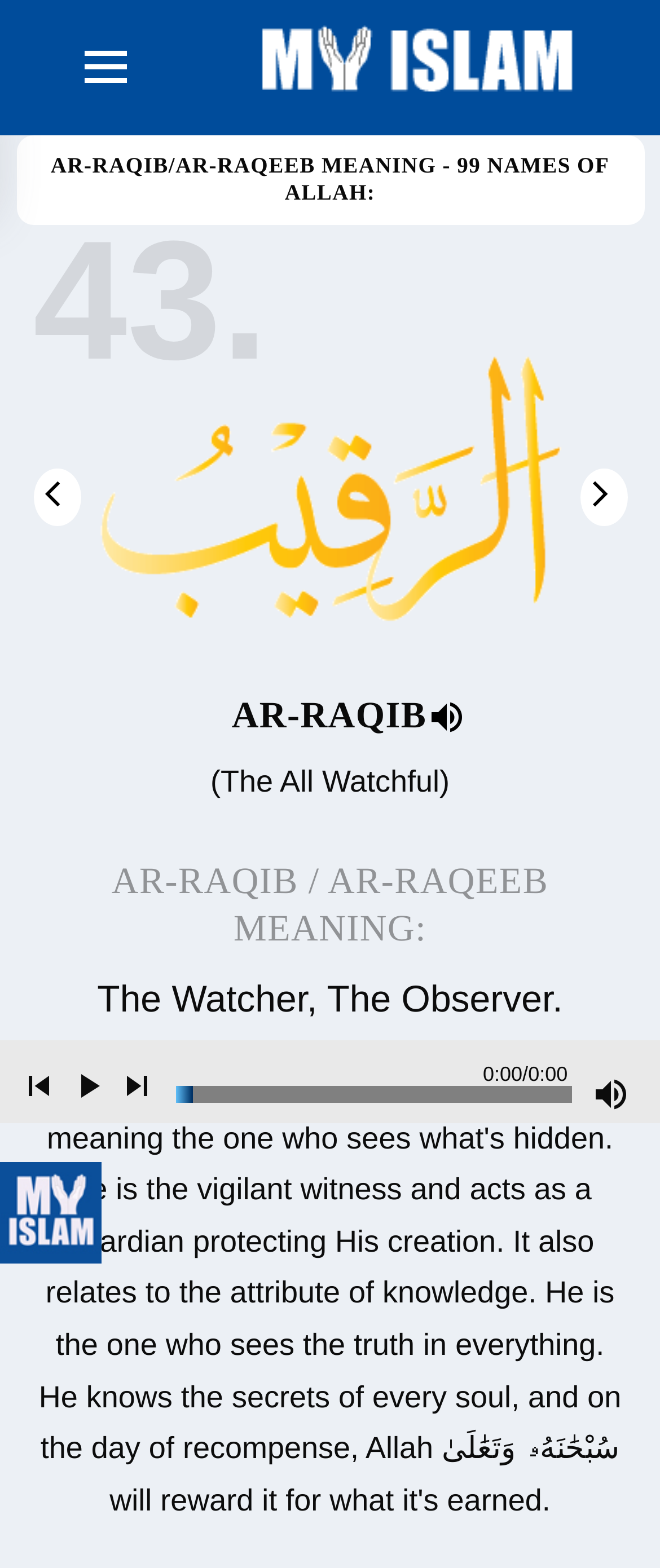Bounding box coordinates should be provided in the format (top-left x, top-left y, bottom-right x, bottom-right y) with all values between 0 and 1. Identify the bounding box for this UI element: alt="My Islam Logo"

[0.385, 0.058, 0.885, 0.08]